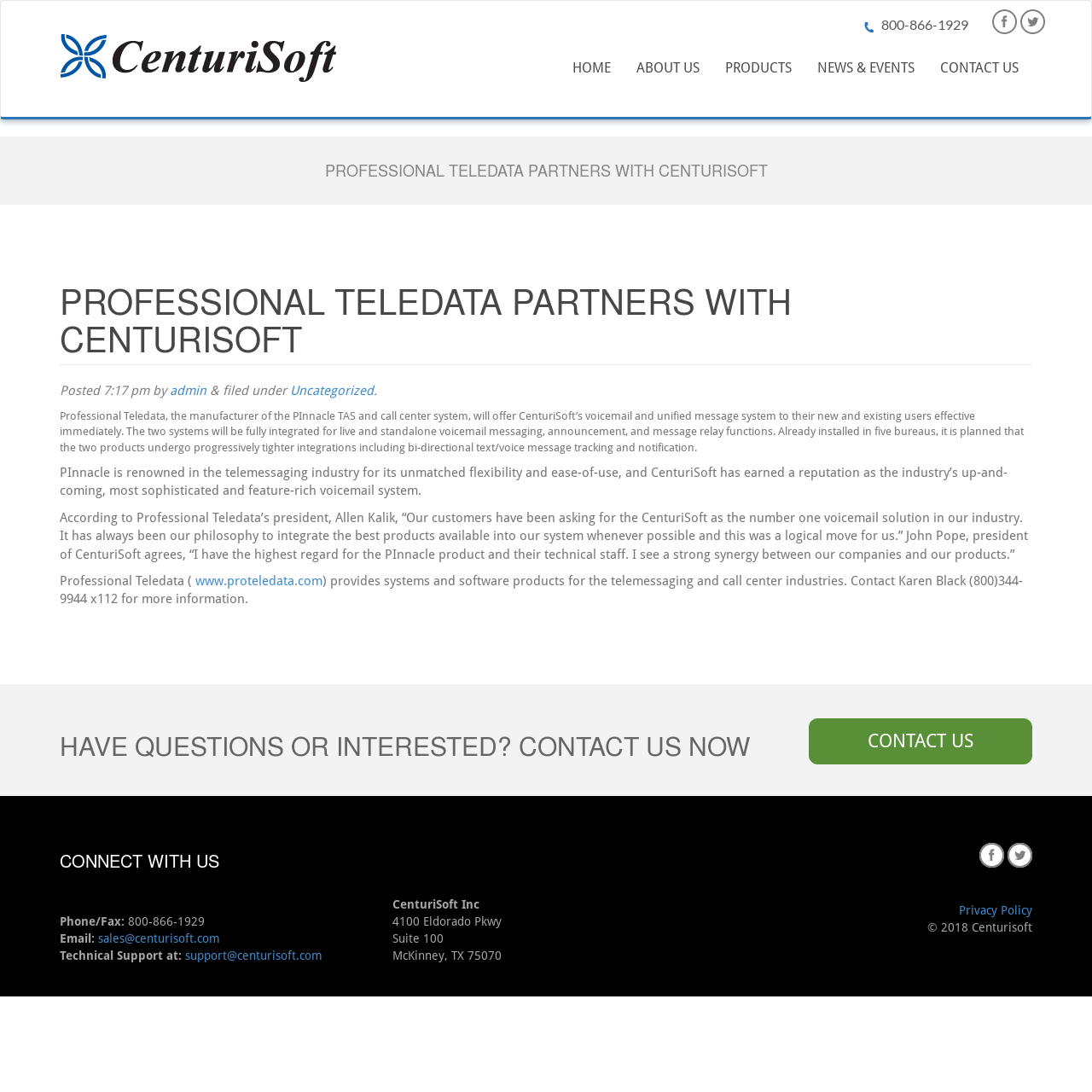Locate the bounding box coordinates of the clickable area needed to fulfill the instruction: "Visit www.proteledata.com".

[0.176, 0.525, 0.295, 0.539]